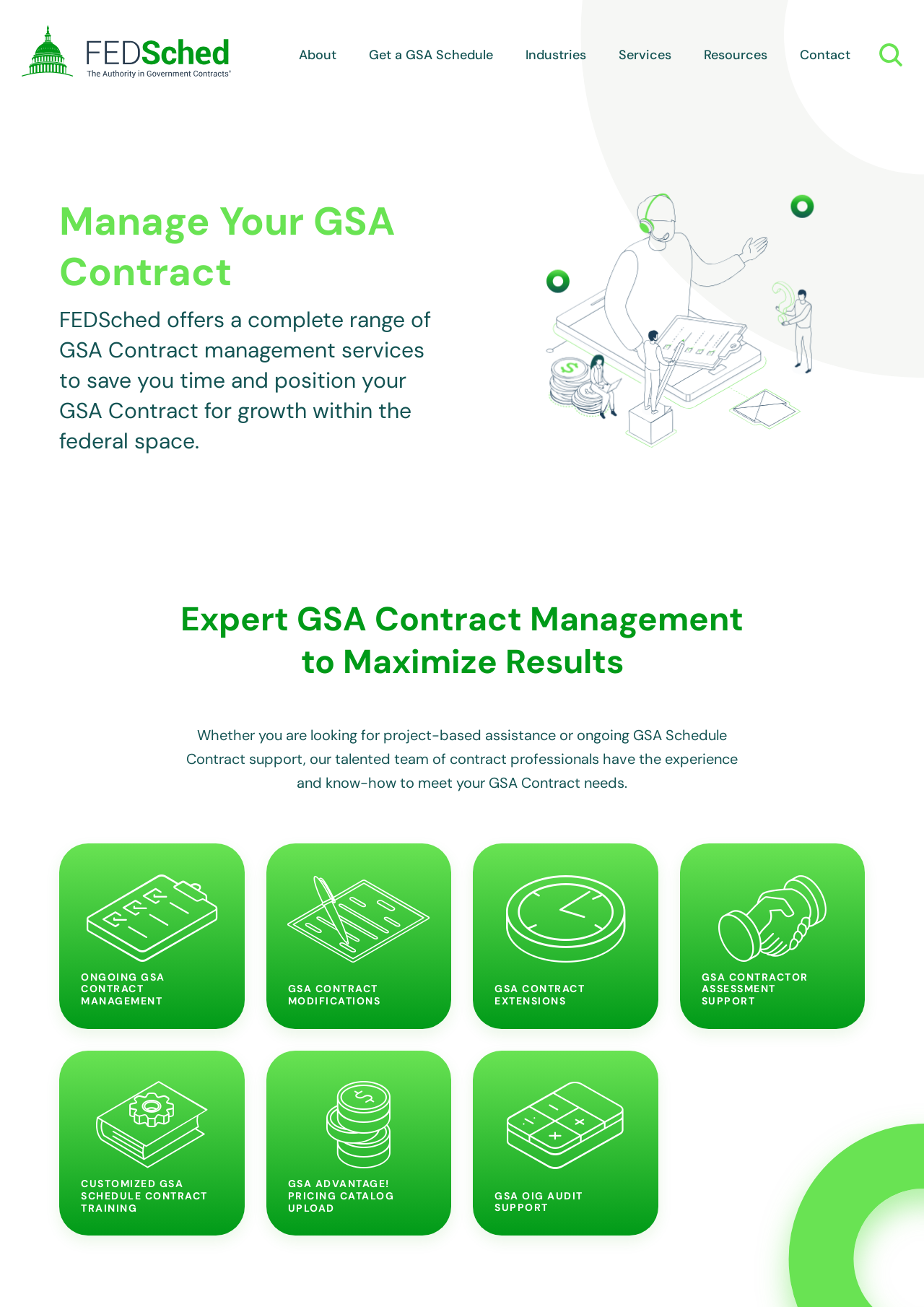Determine the bounding box coordinates (top-left x, top-left y, bottom-right x, bottom-right y) of the UI element described in the following text: Get a GSA Schedule

[0.391, 0.035, 0.541, 0.048]